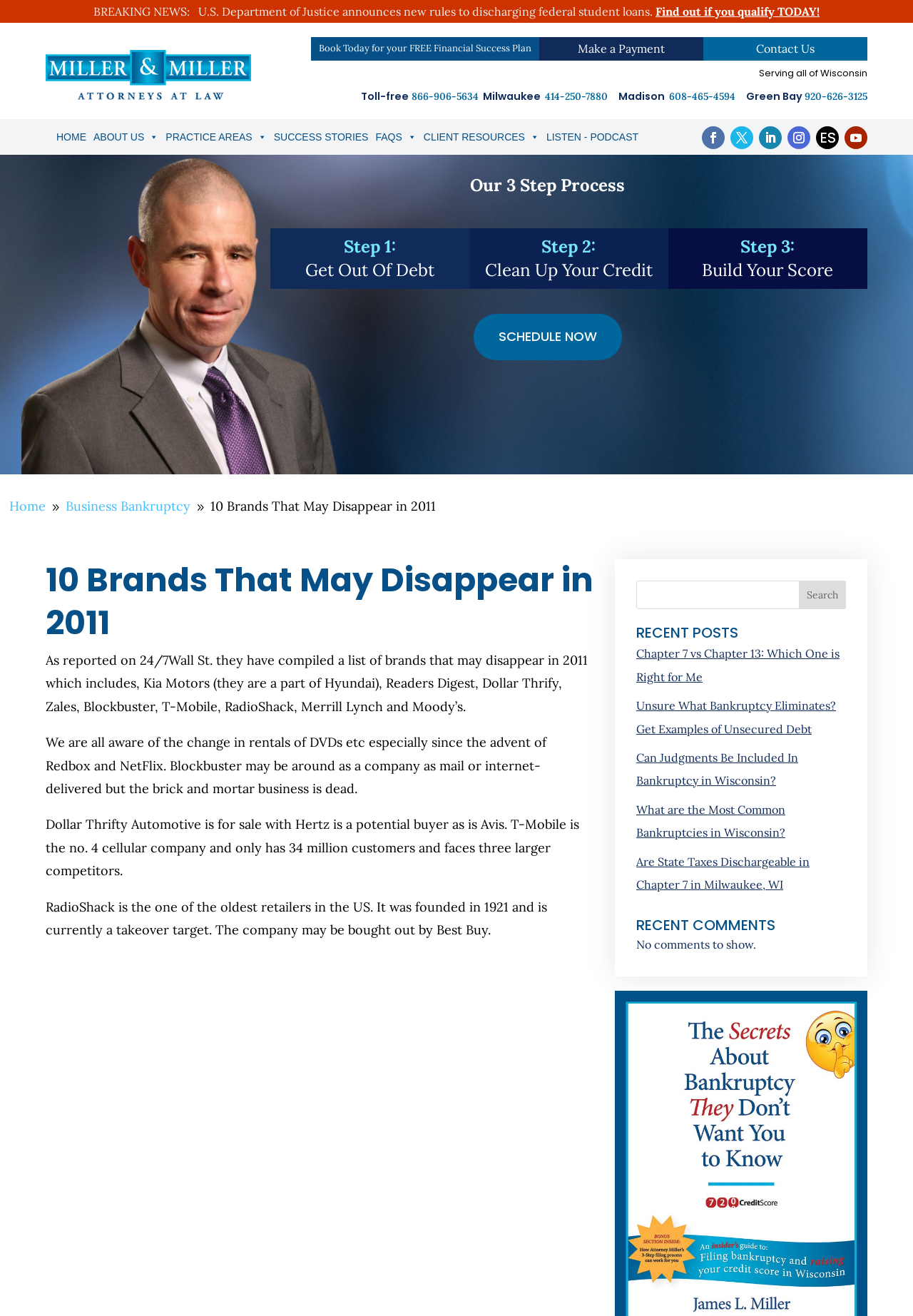Determine and generate the text content of the webpage's headline.

10 Brands That May Disappear in 2011